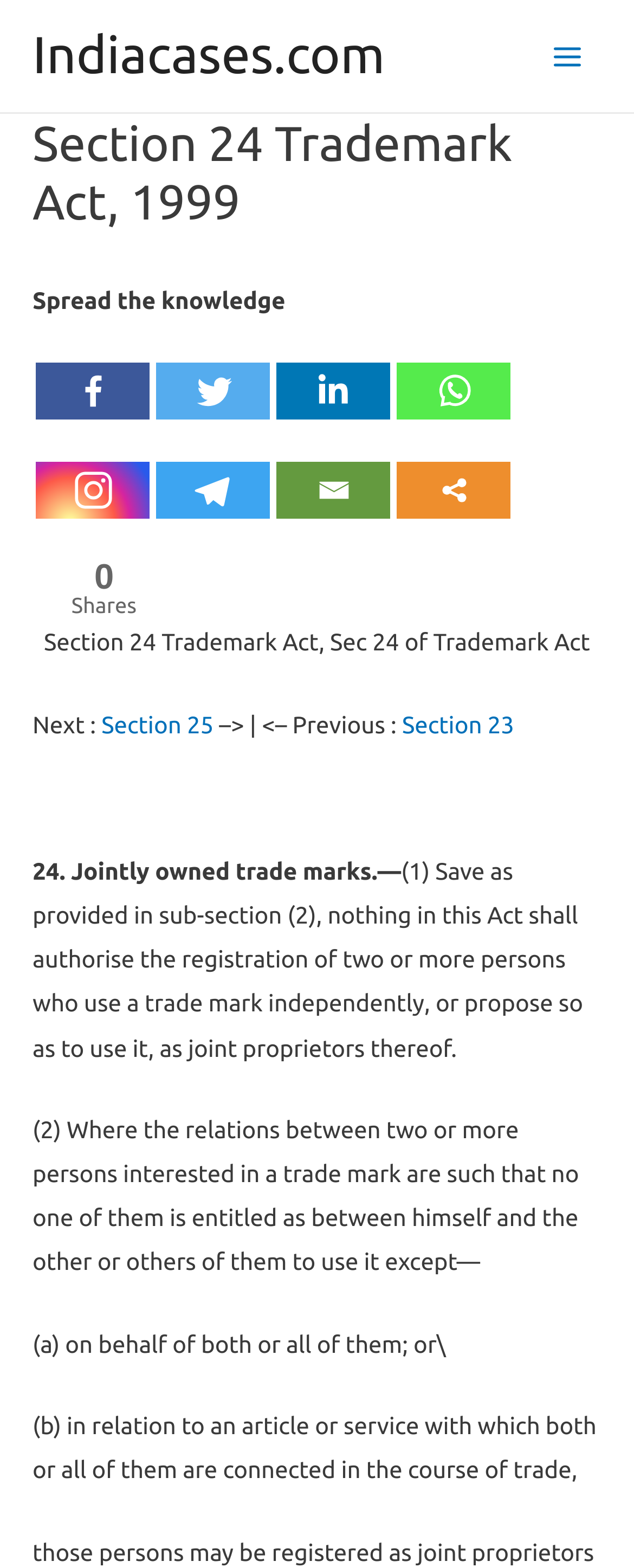Using the provided element description, identify the bounding box coordinates as (top-left x, top-left y, bottom-right x, bottom-right y). Ensure all values are between 0 and 1. Description: alt="More" title="More"

[0.626, 0.294, 0.805, 0.33]